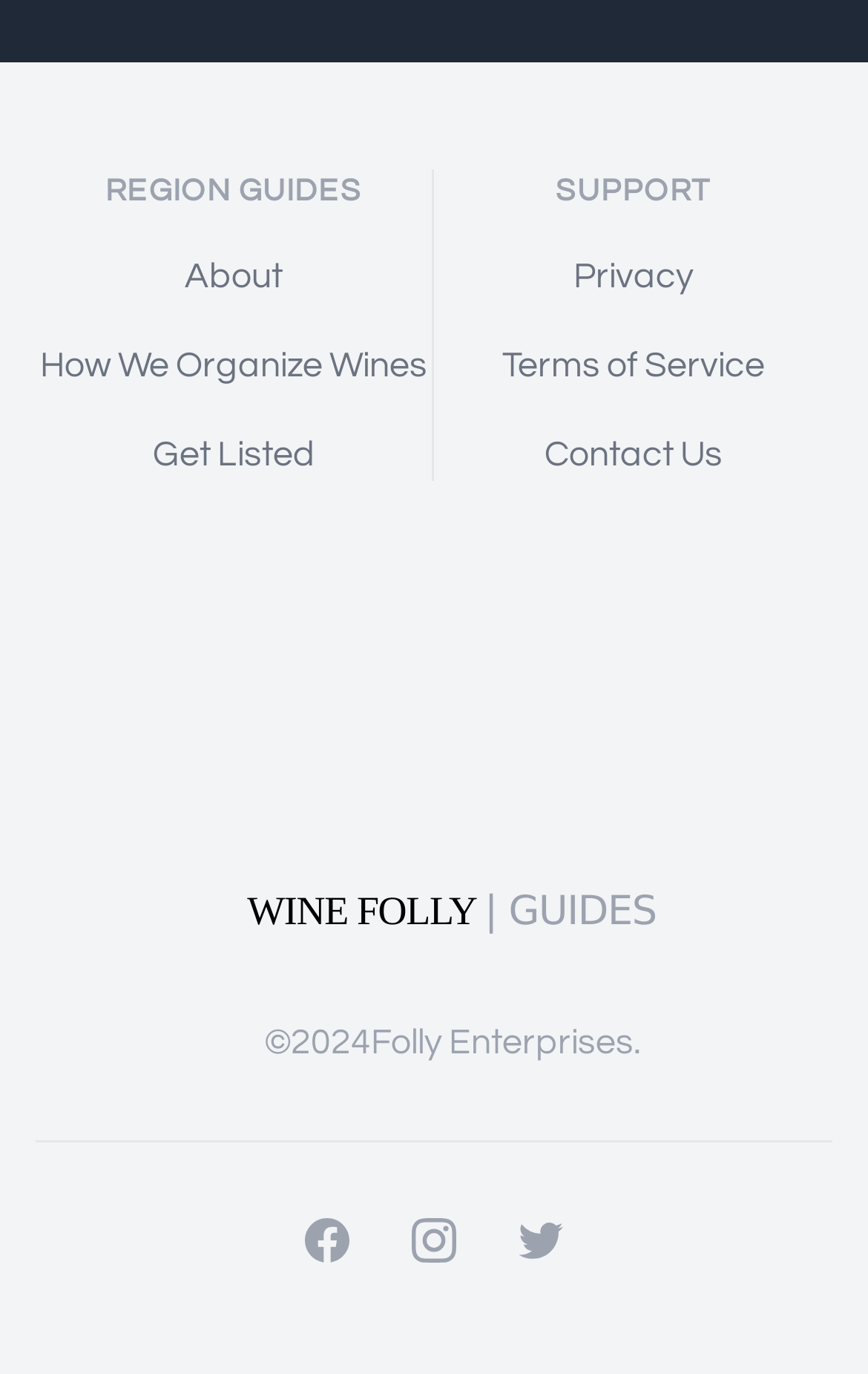Determine the bounding box coordinates for the UI element described. Format the coordinates as (top-left x, top-left y, bottom-right x, bottom-right y) and ensure all values are between 0 and 1. Element description: Terms of Service

[0.578, 0.253, 0.881, 0.279]